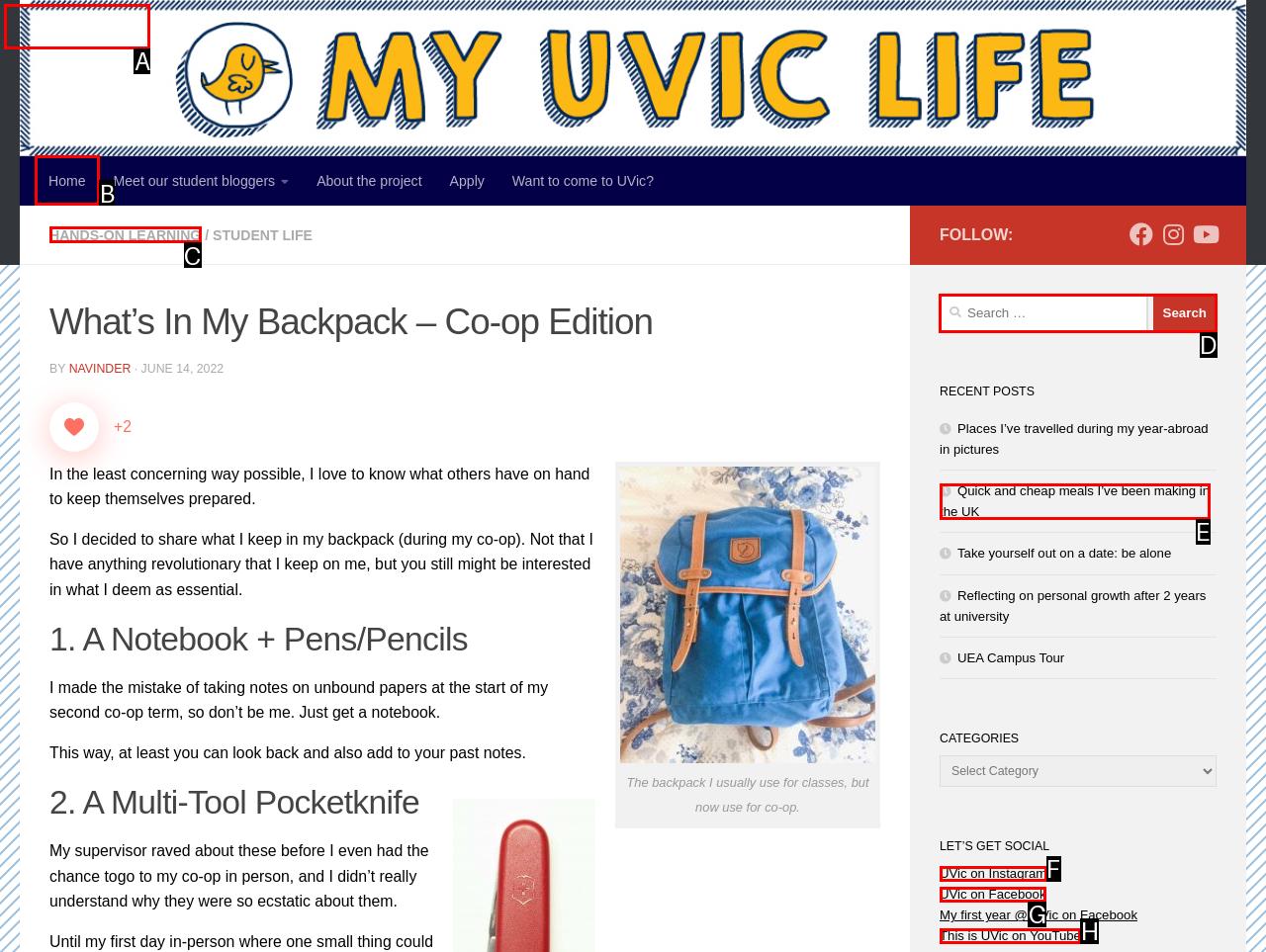Determine the HTML element to be clicked to complete the task: Go to ADVERTISE. Answer by giving the letter of the selected option.

None